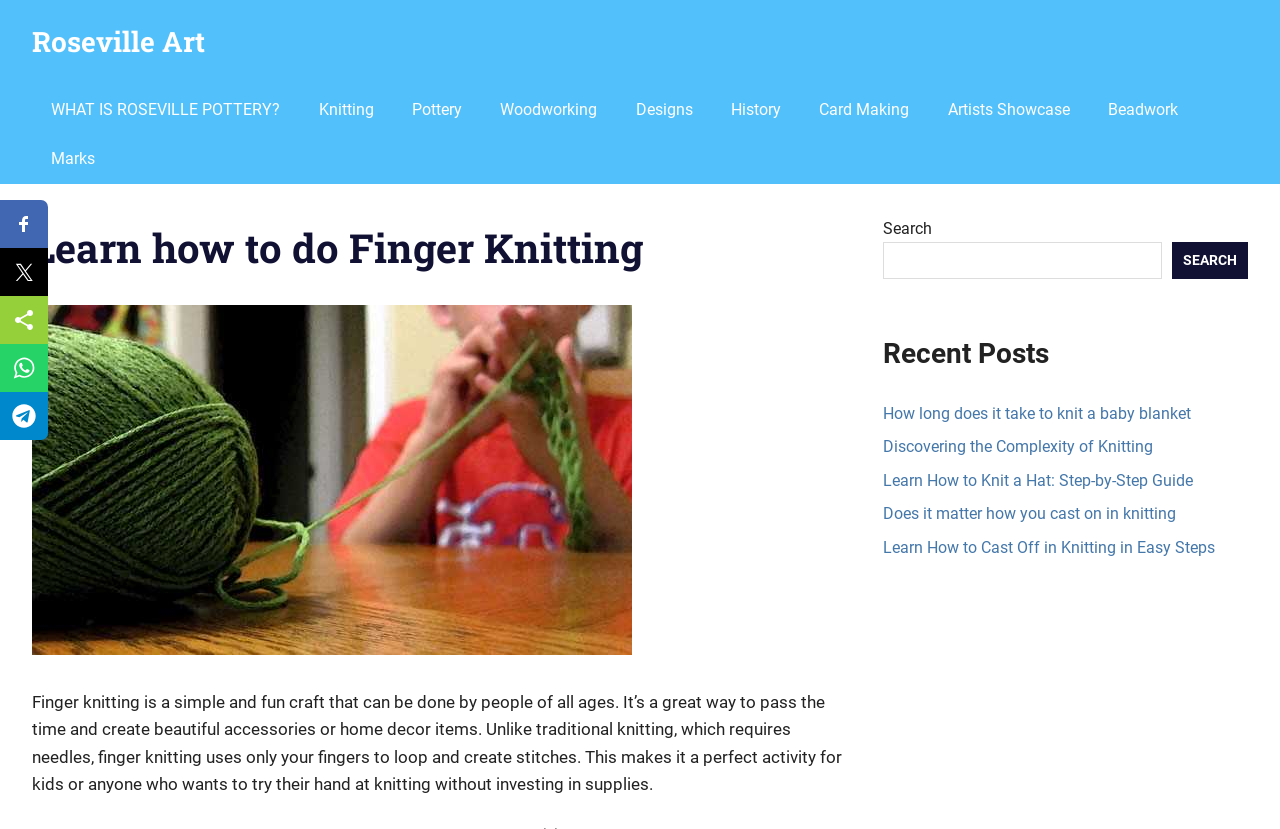Please specify the bounding box coordinates of the element that should be clicked to execute the given instruction: 'Click on the 'Learn How to Knit a Hat: Step-by-Step Guide' link'. Ensure the coordinates are four float numbers between 0 and 1, expressed as [left, top, right, bottom].

[0.69, 0.568, 0.932, 0.591]